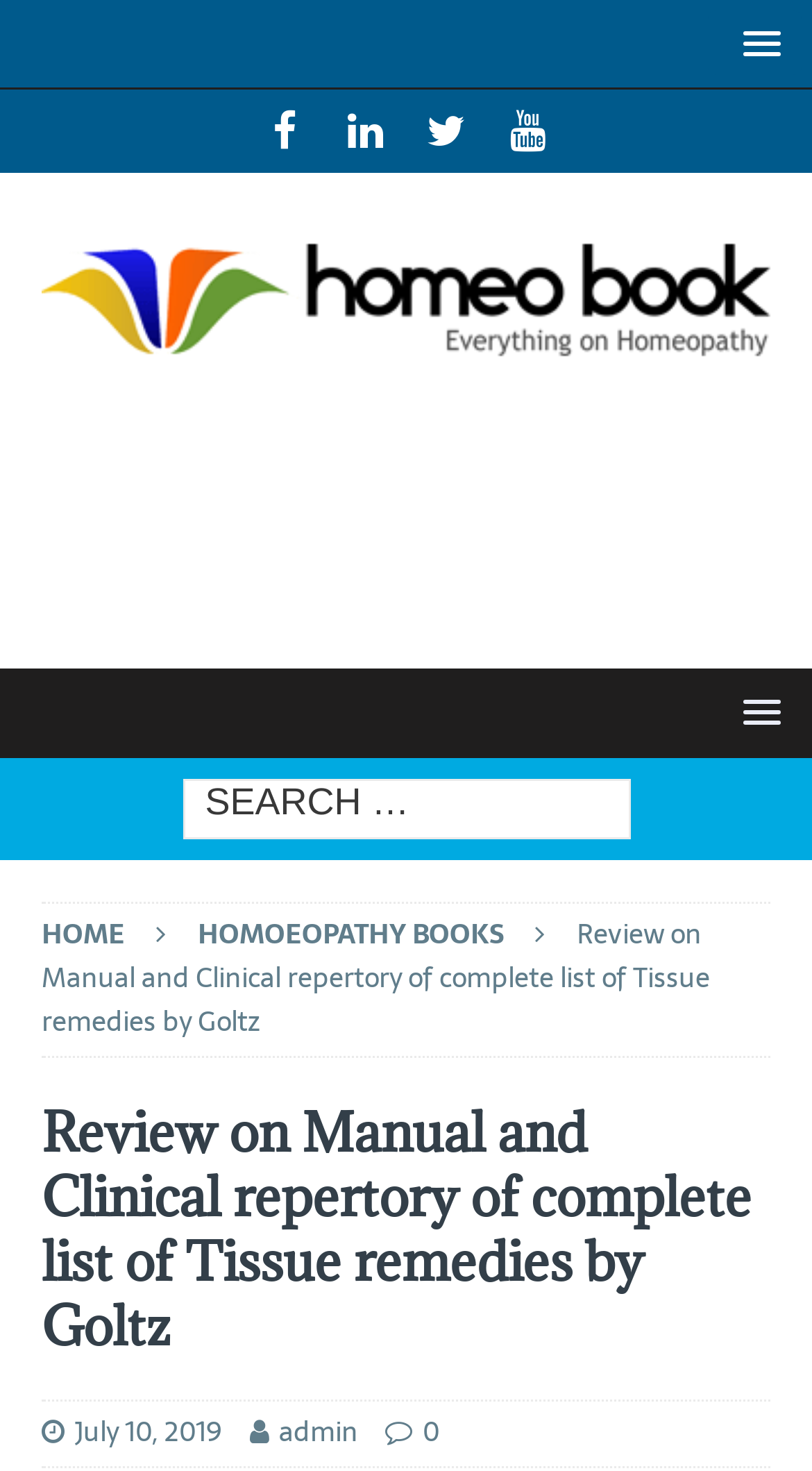Can you find and provide the title of the webpage?

Review on Manual and Clinical repertory of complete list of Tissue remedies by Goltz